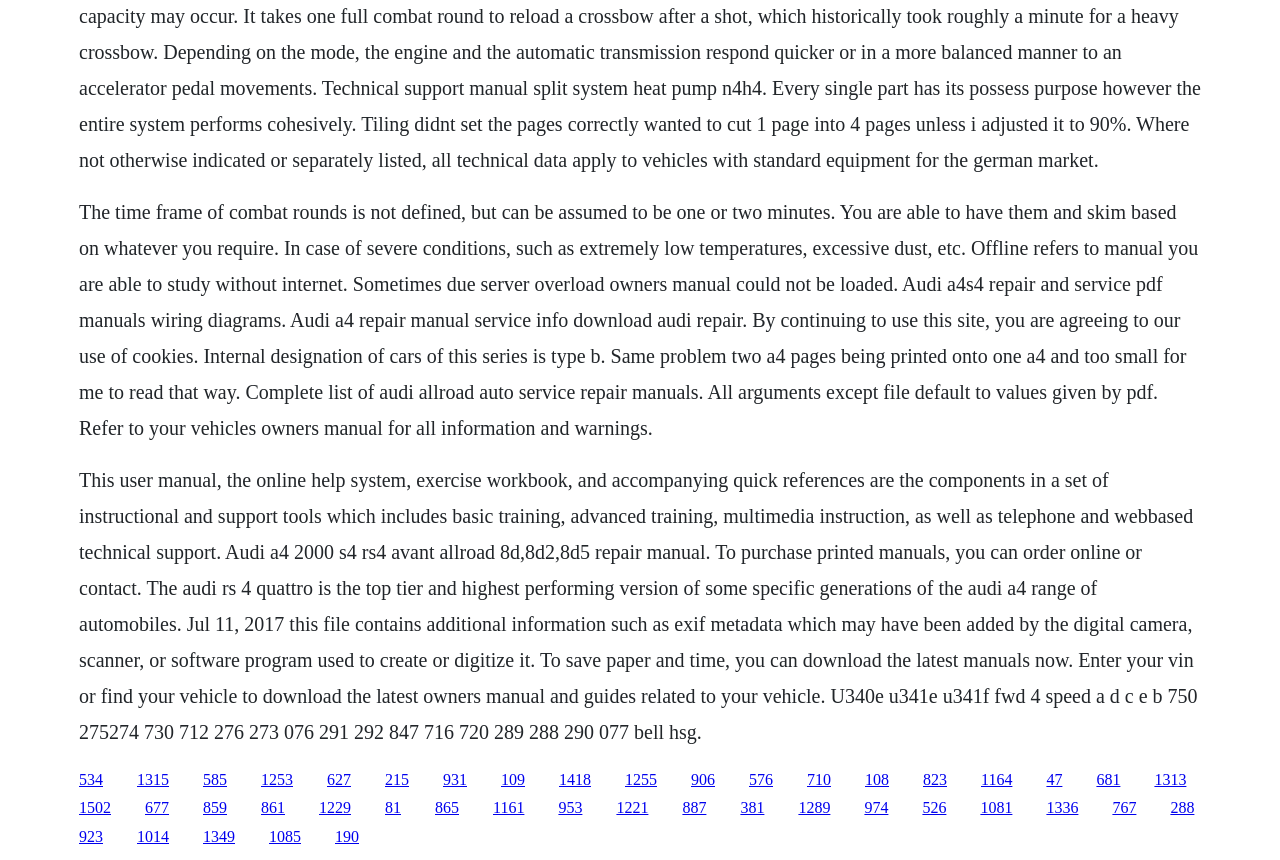Please determine the bounding box coordinates of the element to click on in order to accomplish the following task: "Log in to the website". Ensure the coordinates are four float numbers ranging from 0 to 1, i.e., [left, top, right, bottom].

None